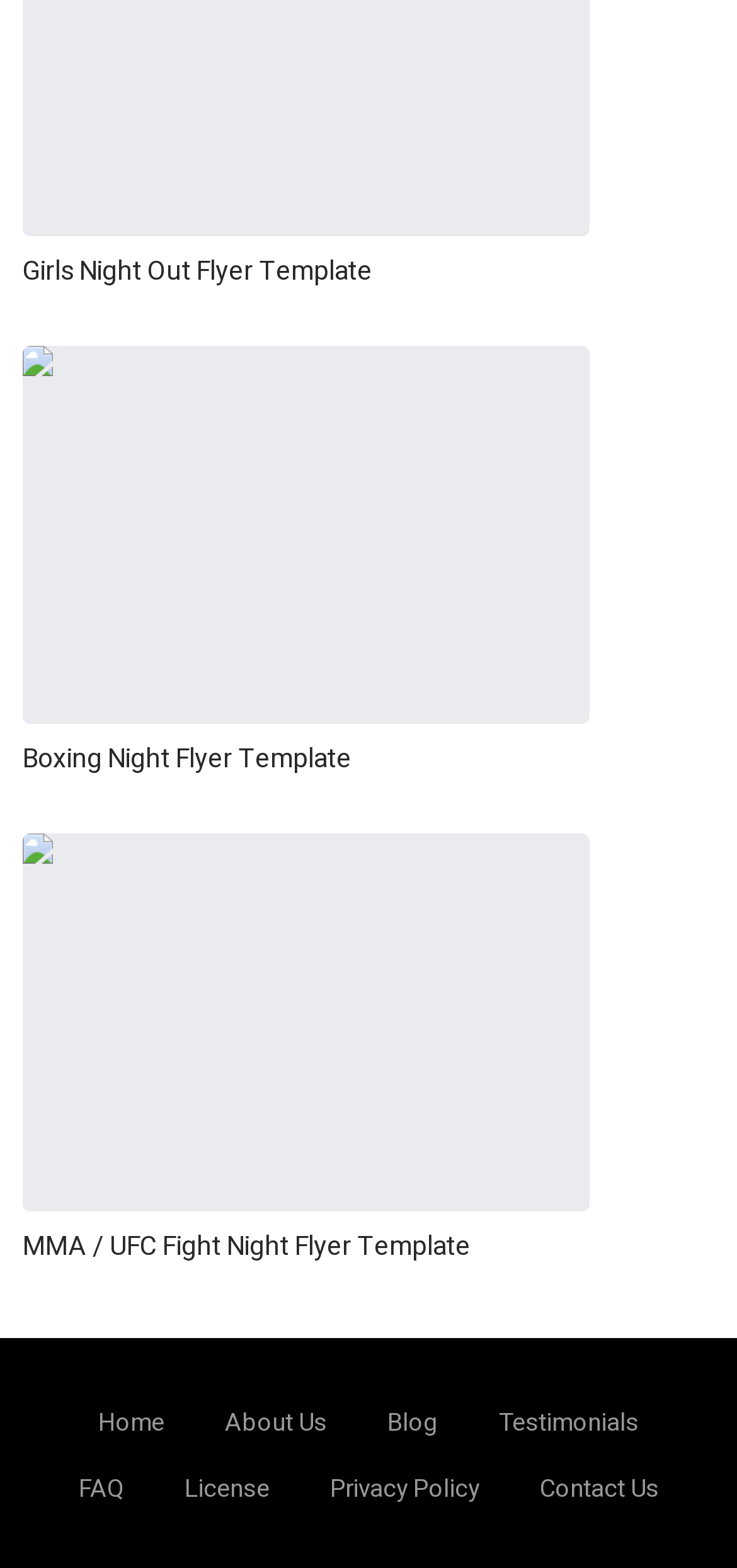Determine the bounding box coordinates for the clickable element required to fulfill the instruction: "download the Girls Night Out Flyer Template". Provide the coordinates as four float numbers between 0 and 1, i.e., [left, top, right, bottom].

[0.031, 0.151, 0.969, 0.197]